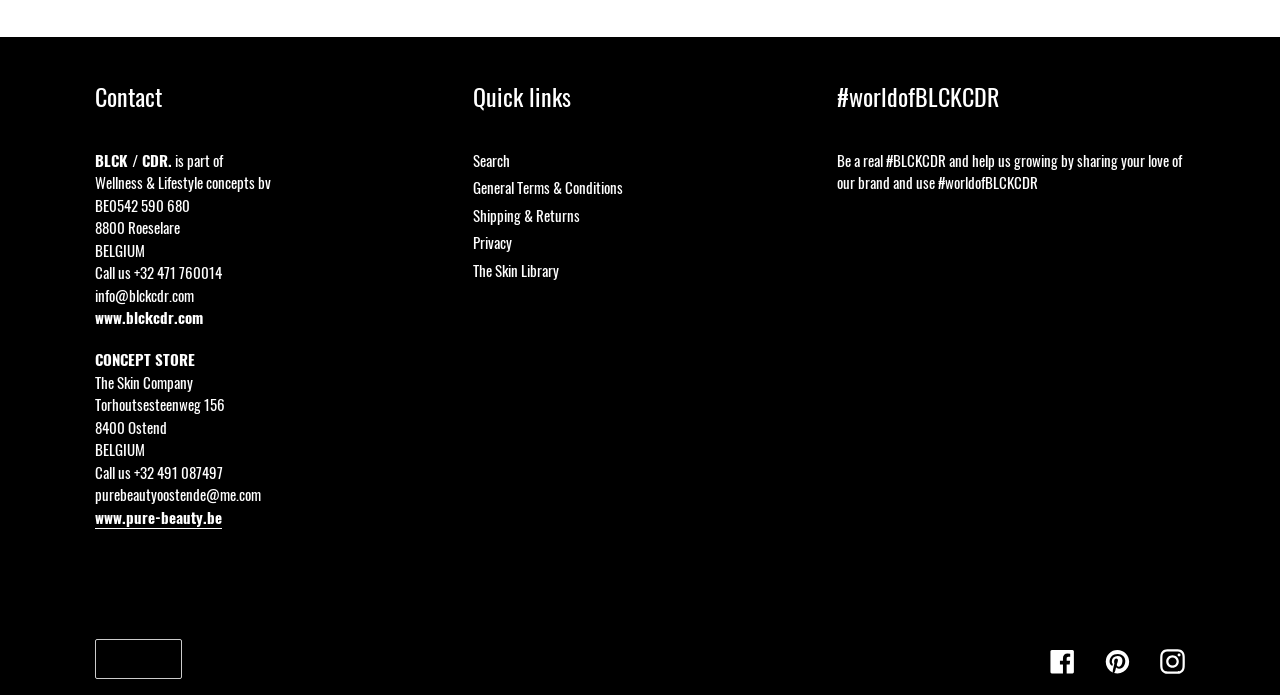What is the purpose of the 'Quick links' section?
Please provide a single word or phrase answer based on the image.

To provide quick access to important pages